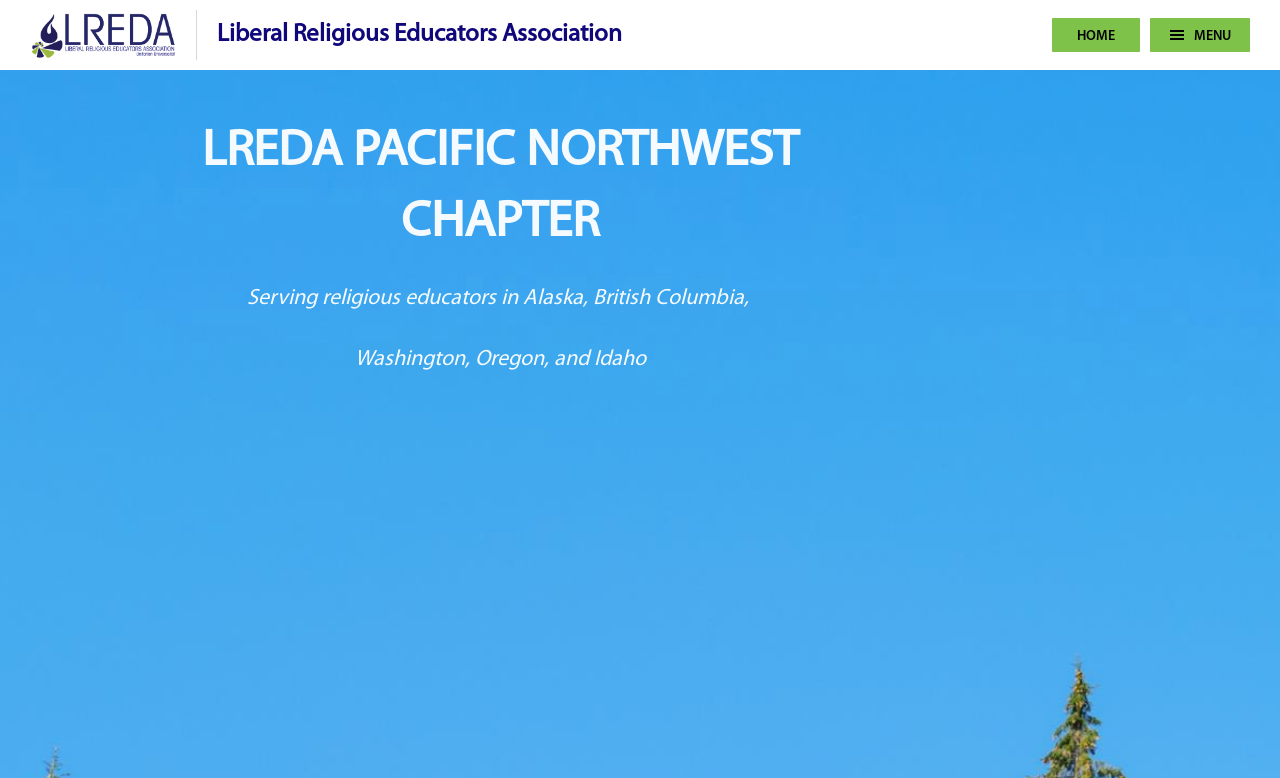Identify and extract the main heading from the webpage.

LREDA PACIFIC NORTHWEST CHAPTER